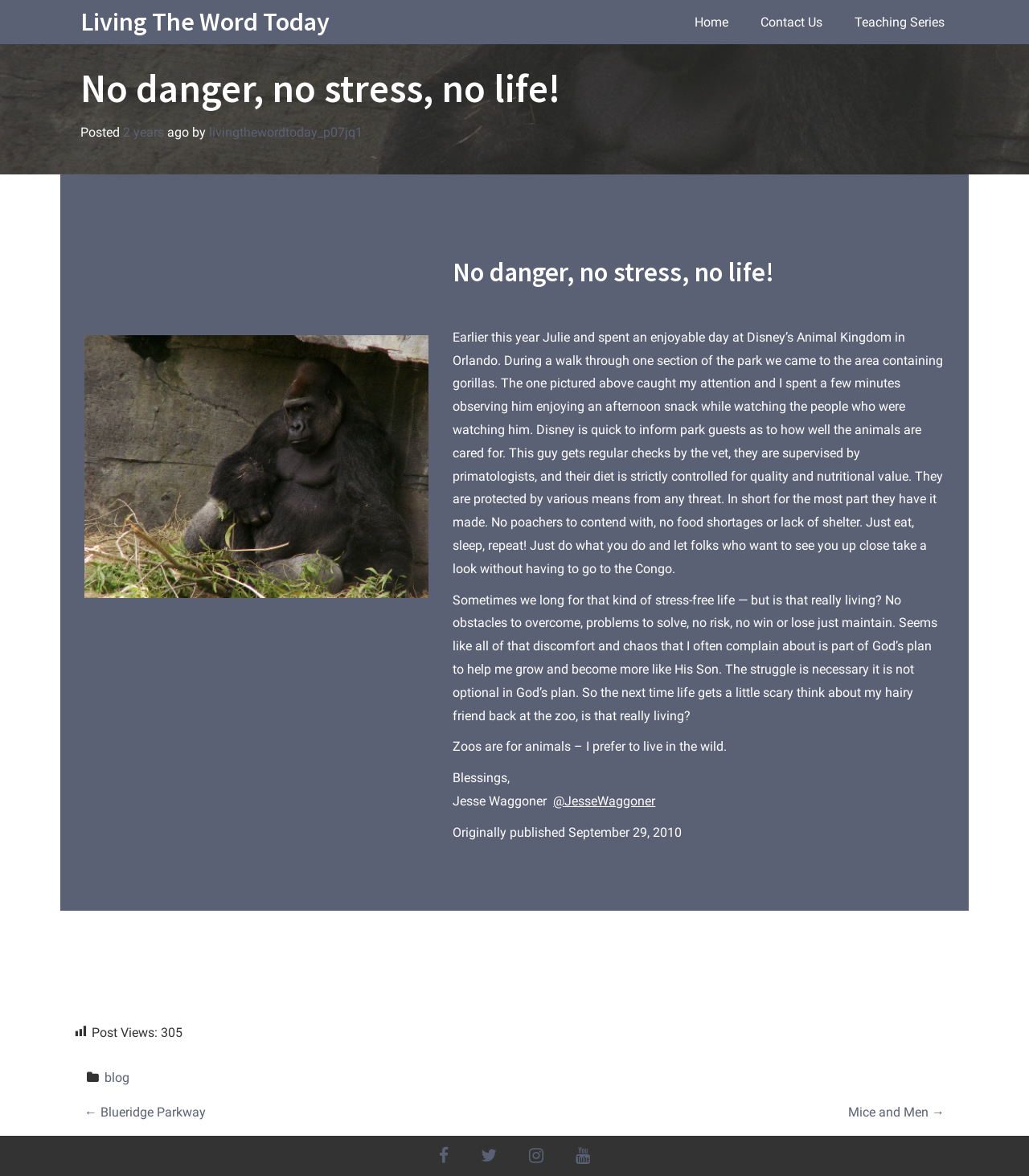Locate the bounding box coordinates of the clickable area needed to fulfill the instruction: "Click on the 'Teaching Series' link".

[0.815, 0.002, 0.934, 0.036]